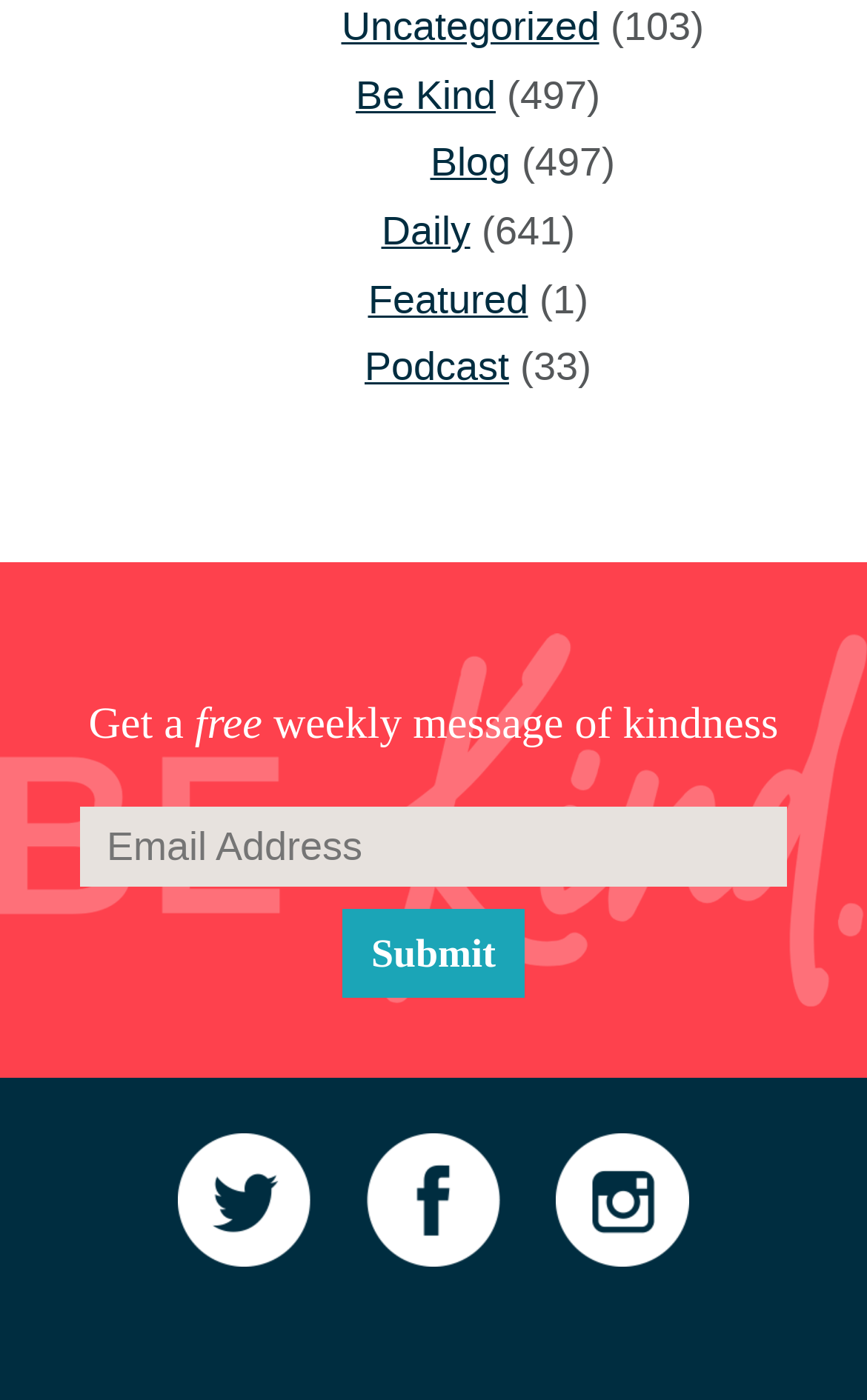Identify the bounding box coordinates of the region I need to click to complete this instruction: "Click on the 'Uncategorized' link".

[0.394, 0.0, 0.691, 0.039]